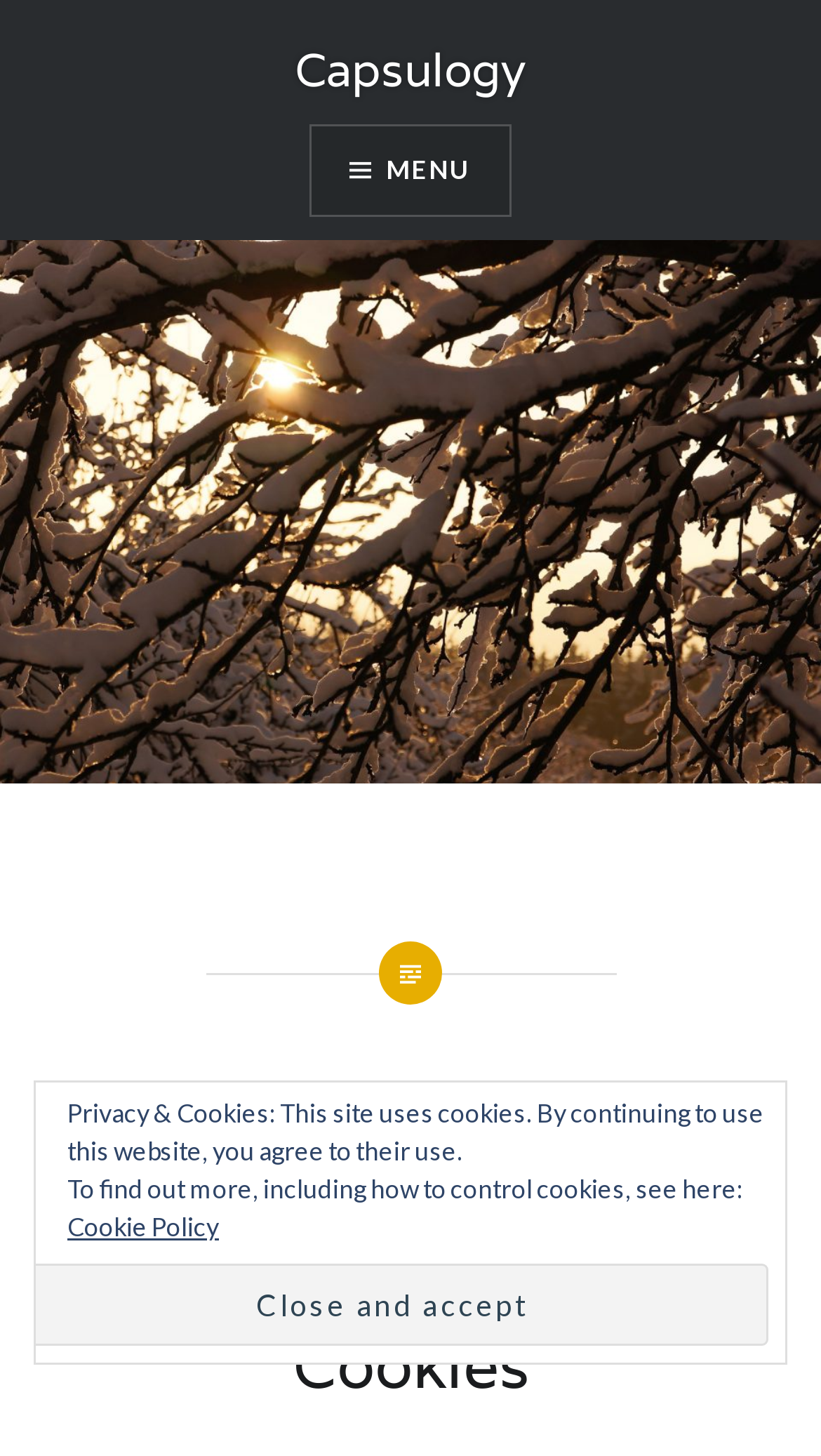Is there a link to a Cookie Policy?
Please provide a single word or phrase as your answer based on the image.

Yes